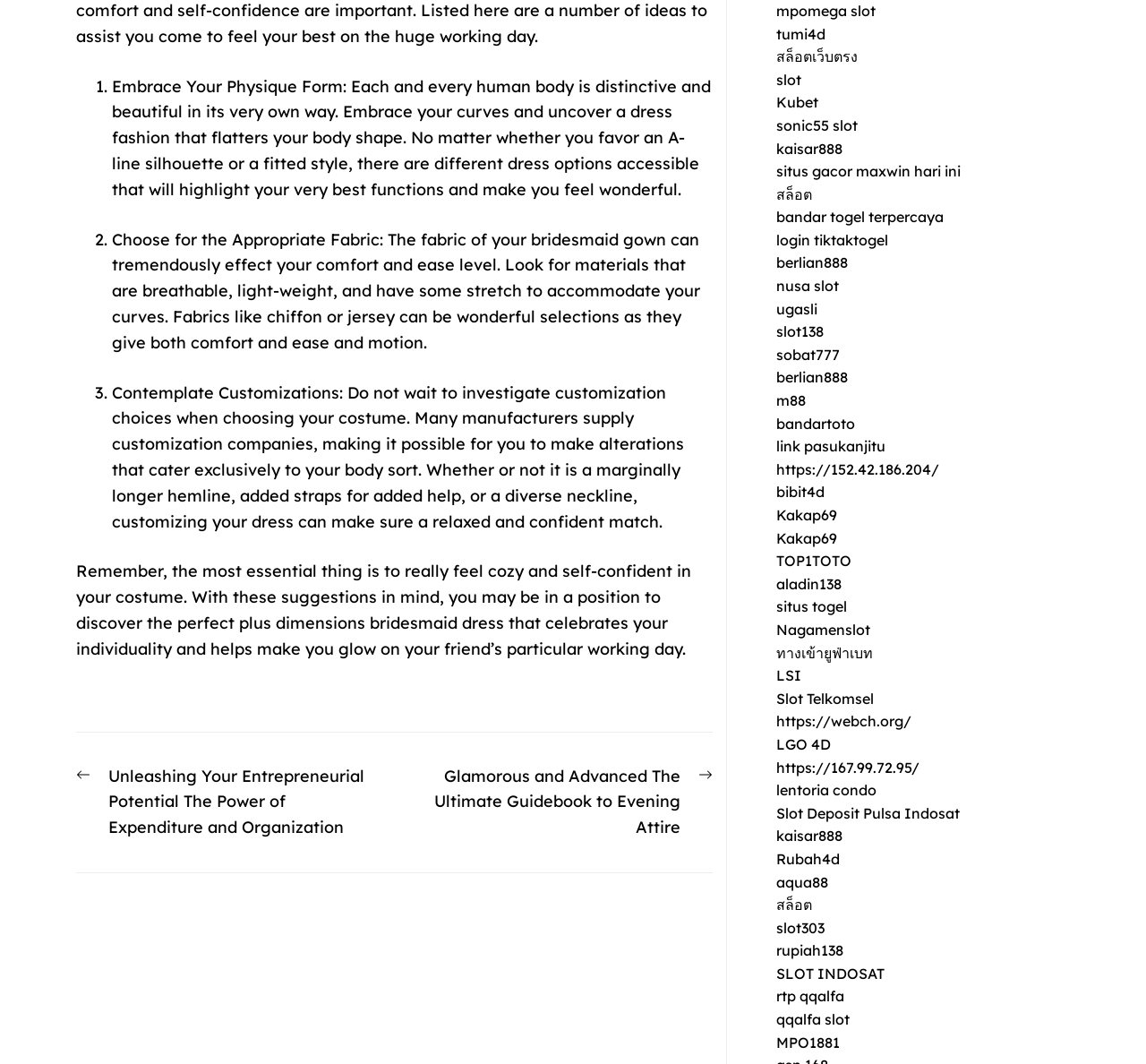Please determine the bounding box coordinates of the element to click on in order to accomplish the following task: "Click on 'Next post: Glamorous and Advanced The Ultimate Guidebook to Evening Attire'". Ensure the coordinates are four float numbers ranging from 0 to 1, i.e., [left, top, right, bottom].

[0.36, 0.718, 0.622, 0.79]